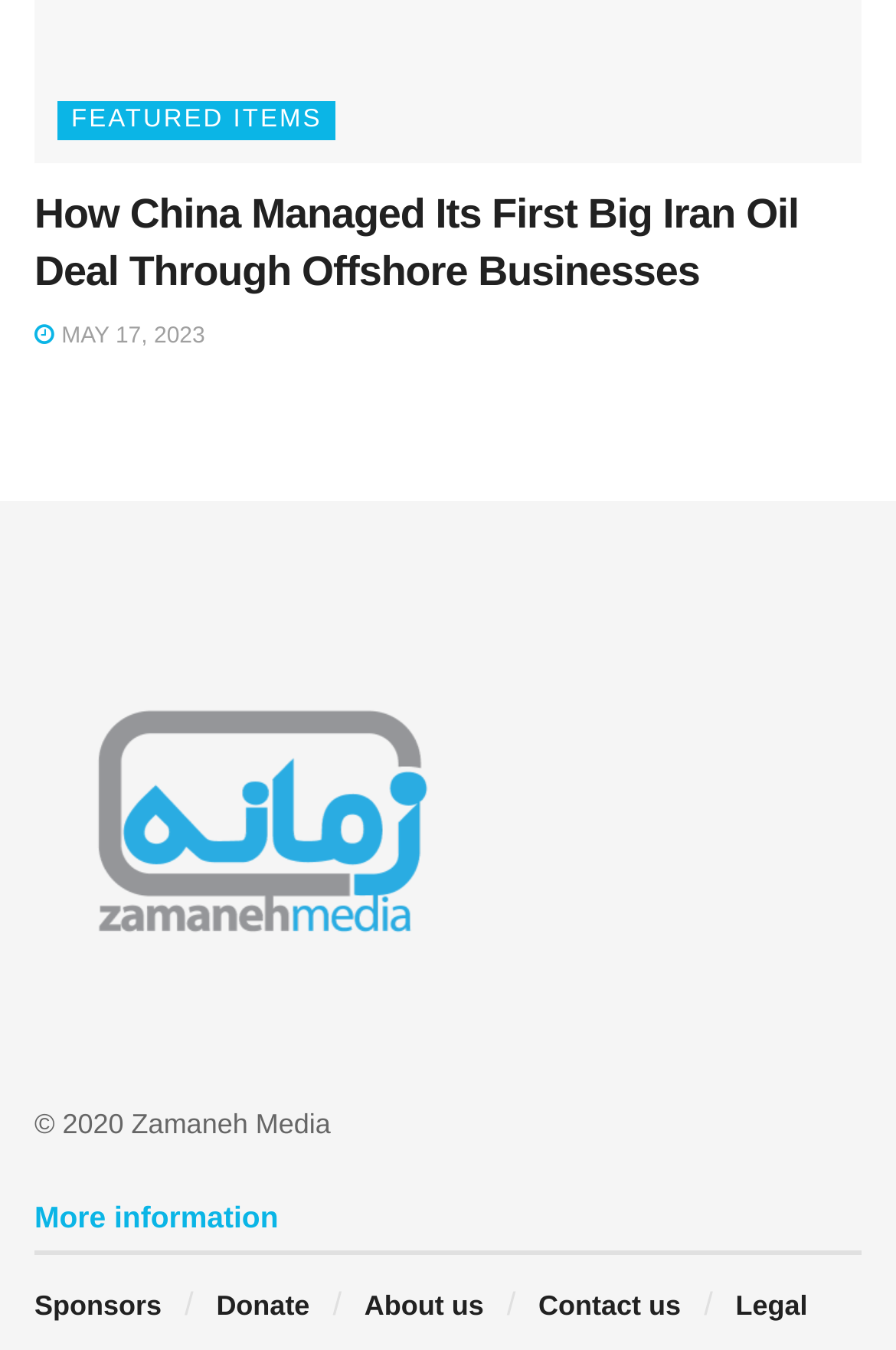Refer to the element description parent_node: © 2020 Zamaneh Media and identify the corresponding bounding box in the screenshot. Format the coordinates as (top-left x, top-left y, bottom-right x, bottom-right y) with values in the range of 0 to 1.

[0.038, 0.44, 0.962, 0.78]